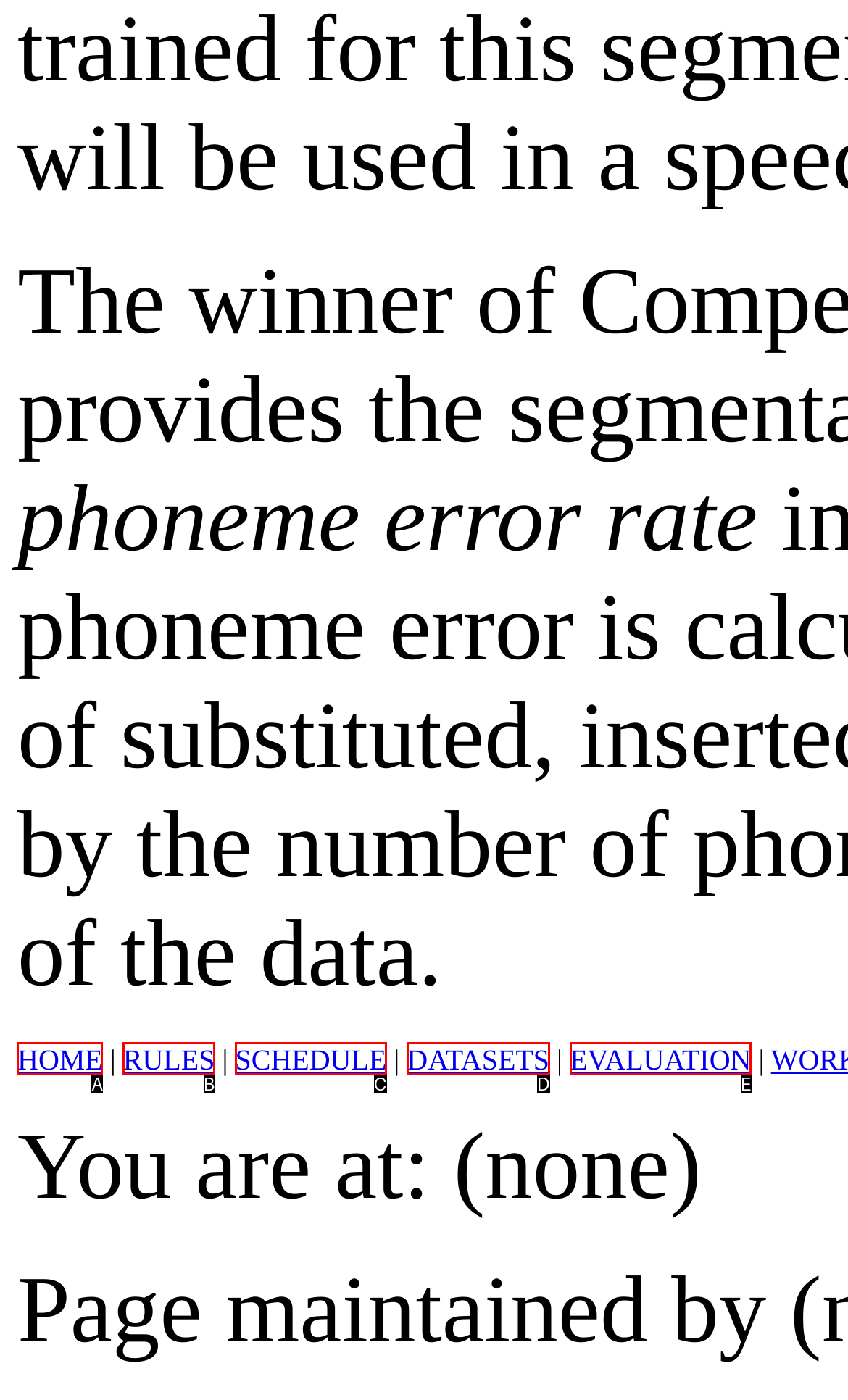Find the HTML element that corresponds to the description: Dario's Lab. Indicate your selection by the letter of the appropriate option.

None